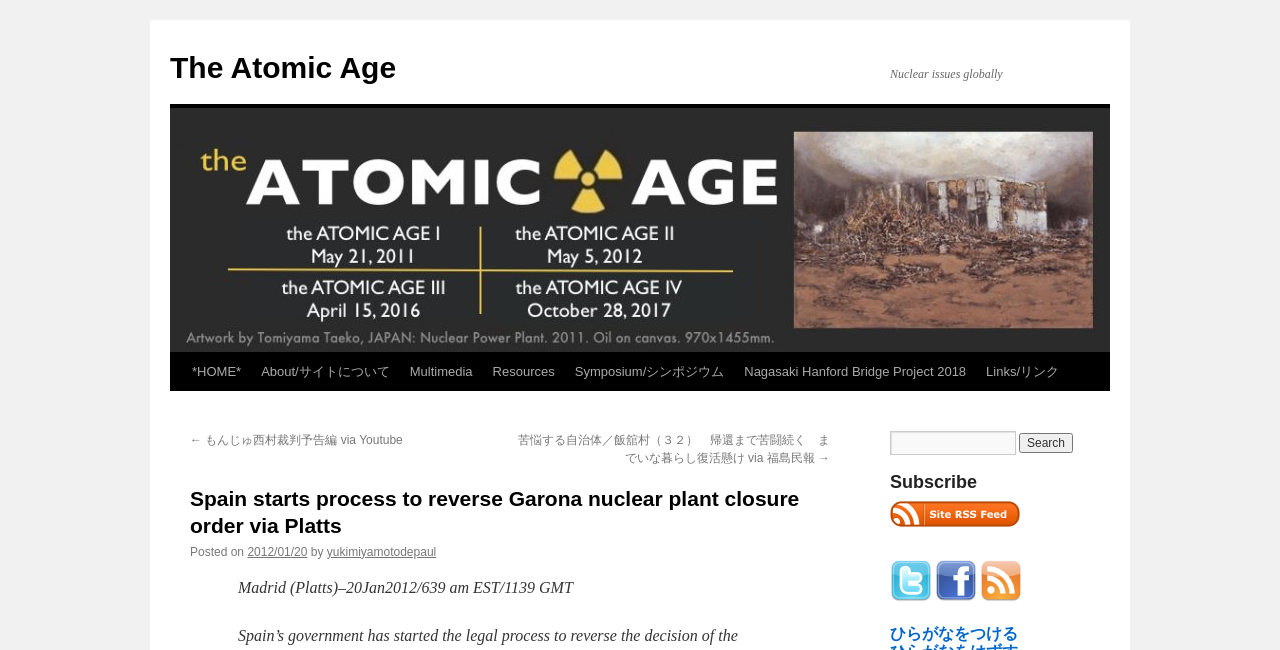Please find and report the bounding box coordinates of the element to click in order to perform the following action: "Go to Home". The coordinates should be expressed as four float numbers between 0 and 1, in the format [left, top, right, bottom].

None